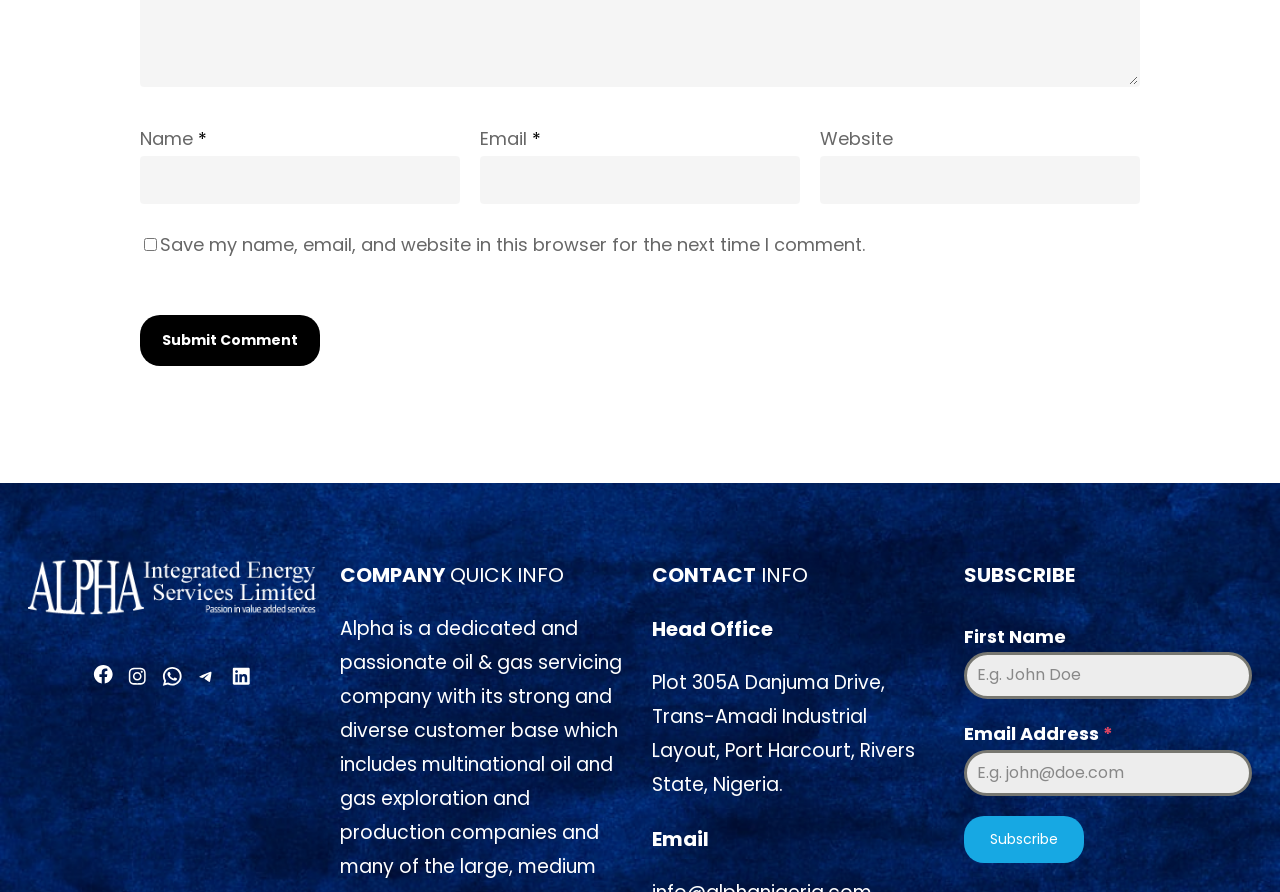What is the address of the Head Office?
Give a single word or phrase answer based on the content of the image.

Plot 305A Danjuma Drive...